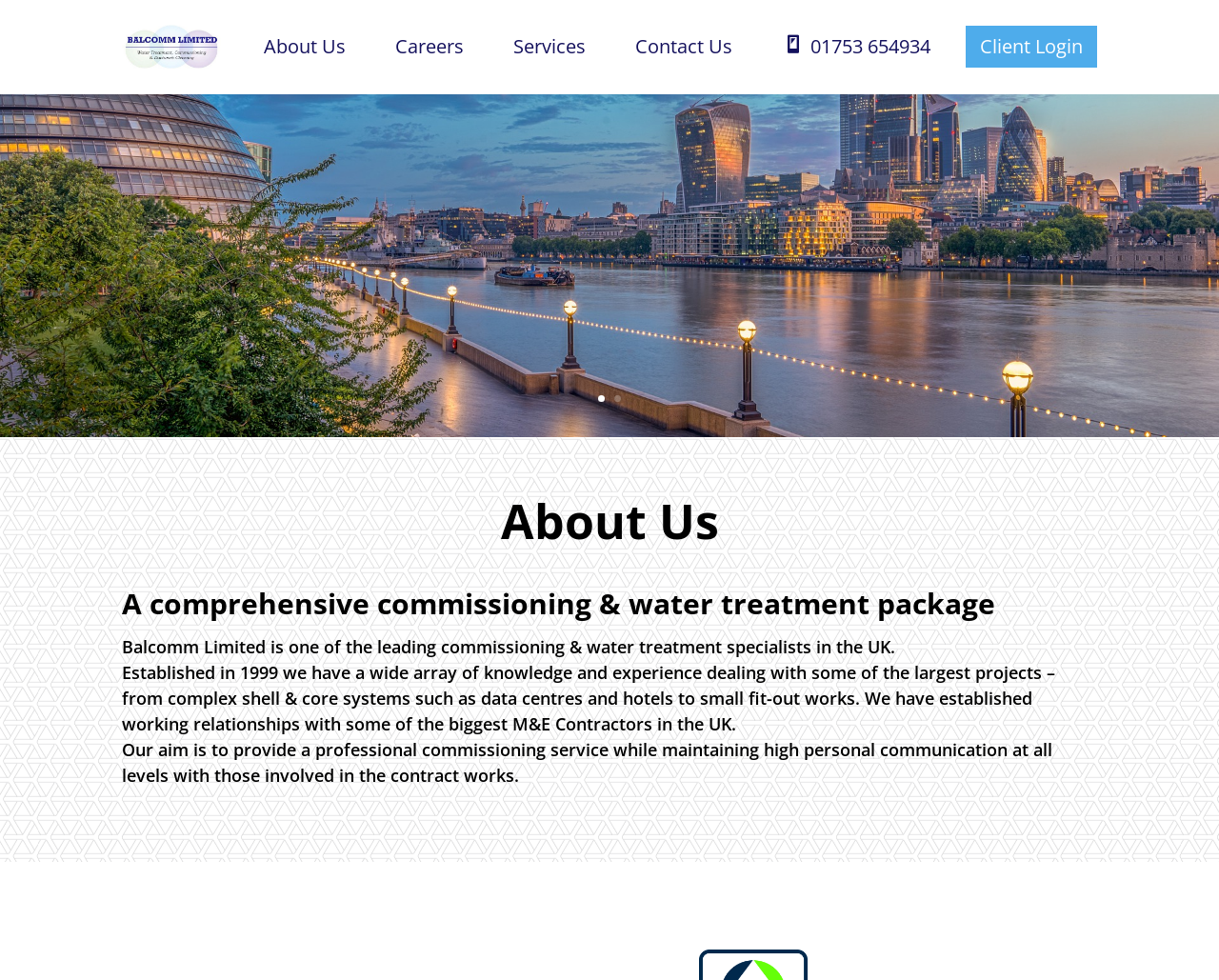Respond to the question with just a single word or phrase: 
How many links are in the top navigation bar?

5